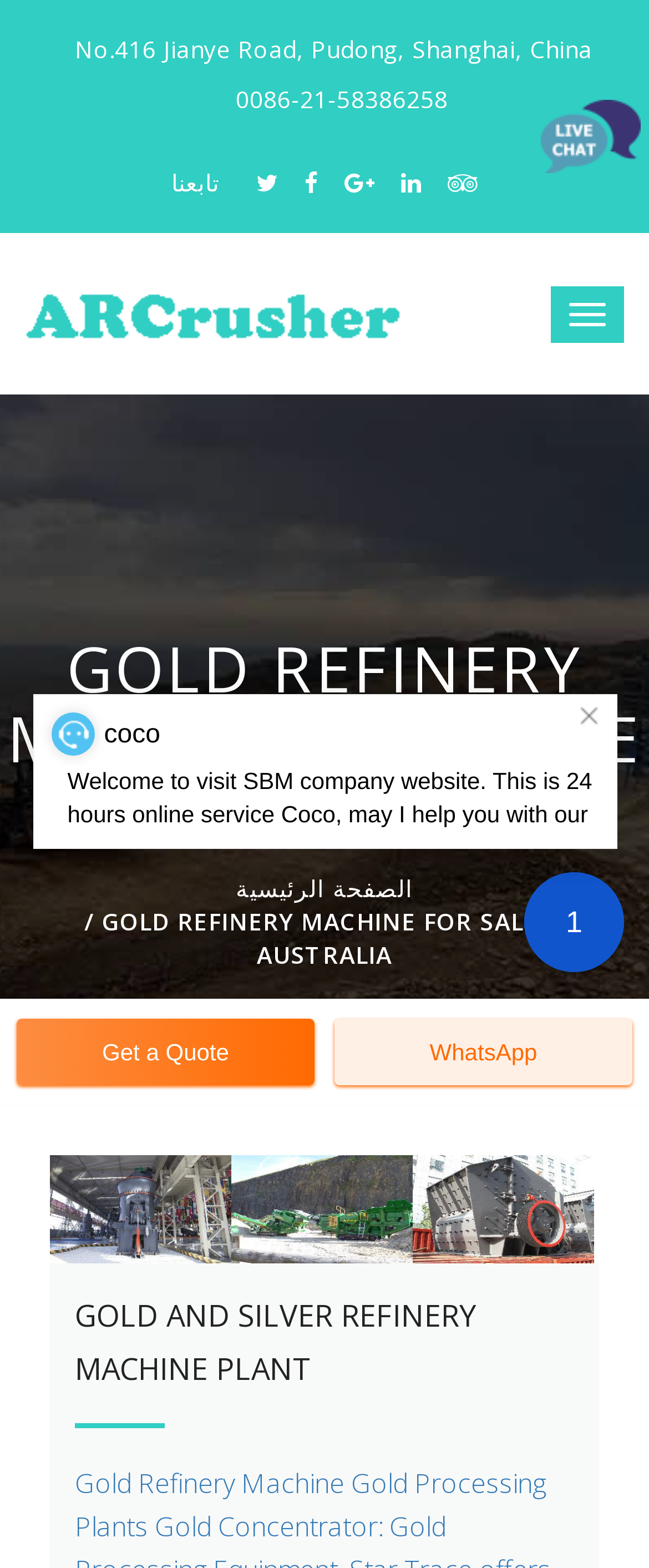Please identify the bounding box coordinates of the element that needs to be clicked to perform the following instruction: "Switch to navigation".

[0.849, 0.183, 0.962, 0.219]